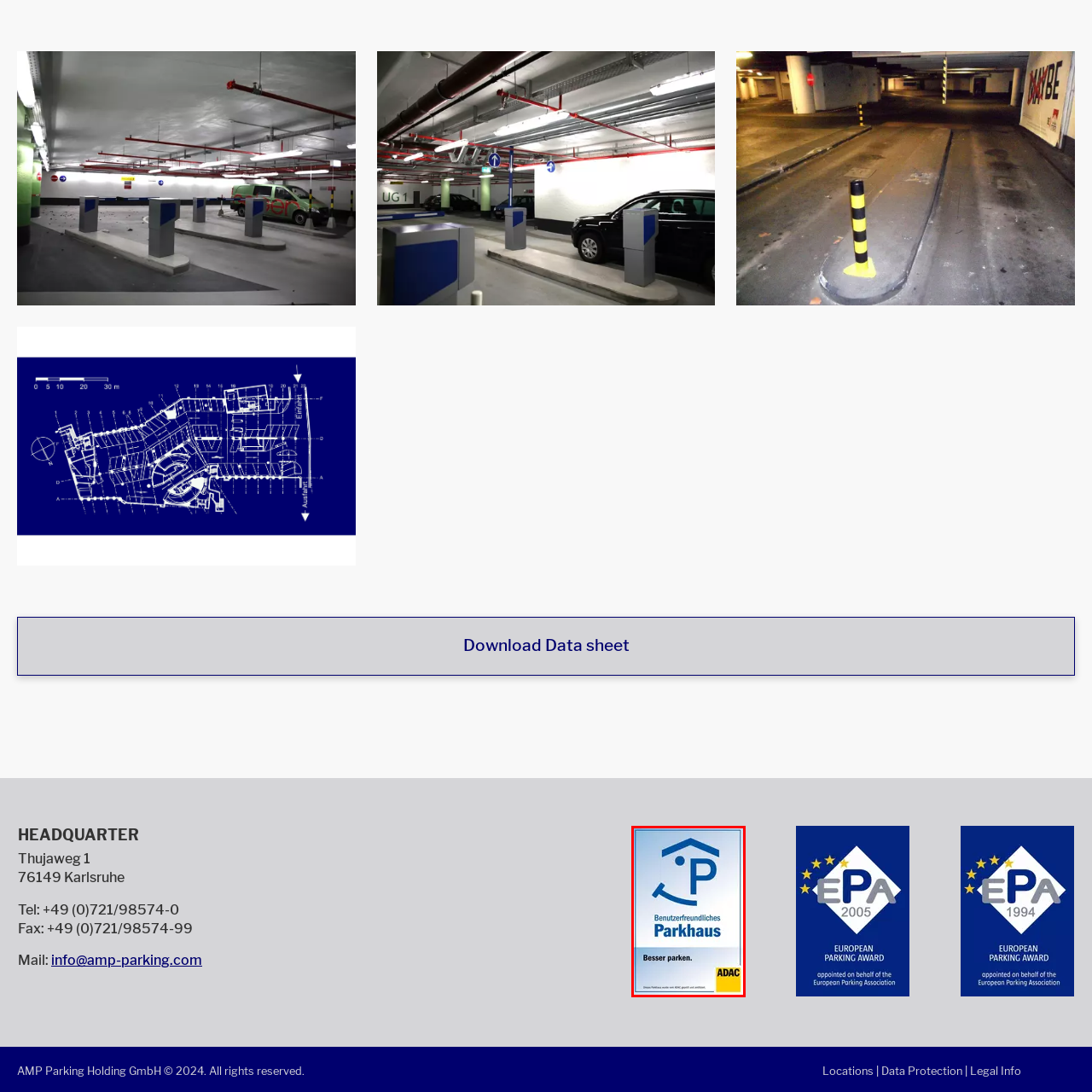Please provide a comprehensive description of the image that is enclosed within the red boundary.

The image features a promotional sign for a parking facility, prominently displaying an approachable and friendly design. At the top, the text "Benutzerfreundliches Parkhaus" is written in bold, emphasizing the user-friendly nature of the parking structure. Below this, the phrase "Besser parken." suggests an enhanced parking experience. The iconic blue logo features a smiling face combined with a stylized letter "P," symbolizing parking and friendliness. The sign also includes the ADAC logo, indicating that this parking facility has been rated and approved by the organization, which is known for its advocacy in automotive issues. Overall, this image conveys a positive message about the parking experience, aimed at encouraging users to choose this facility for their parking needs.